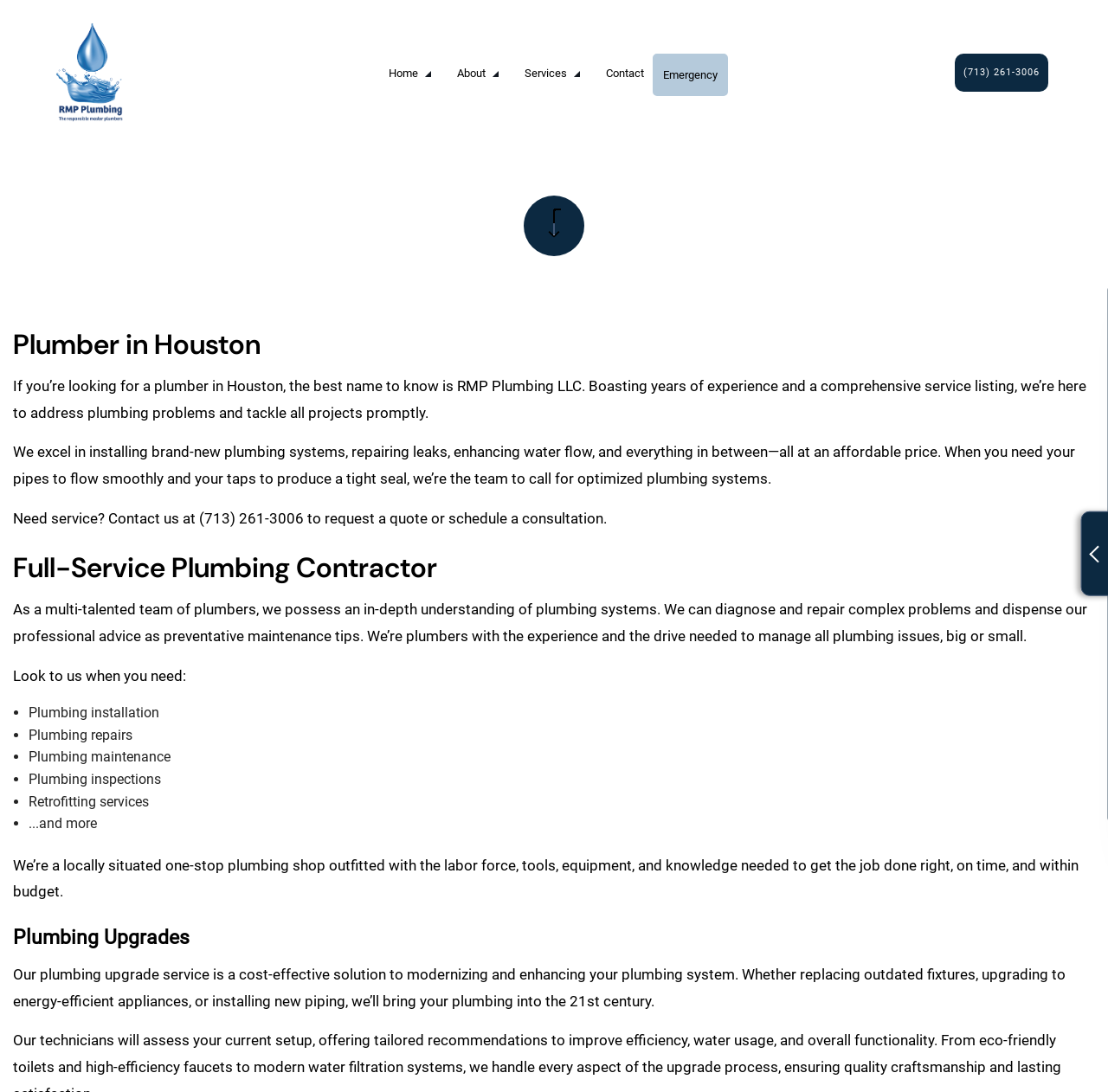Show me the bounding box coordinates of the clickable region to achieve the task as per the instruction: "Visit the Castle Masters website".

None